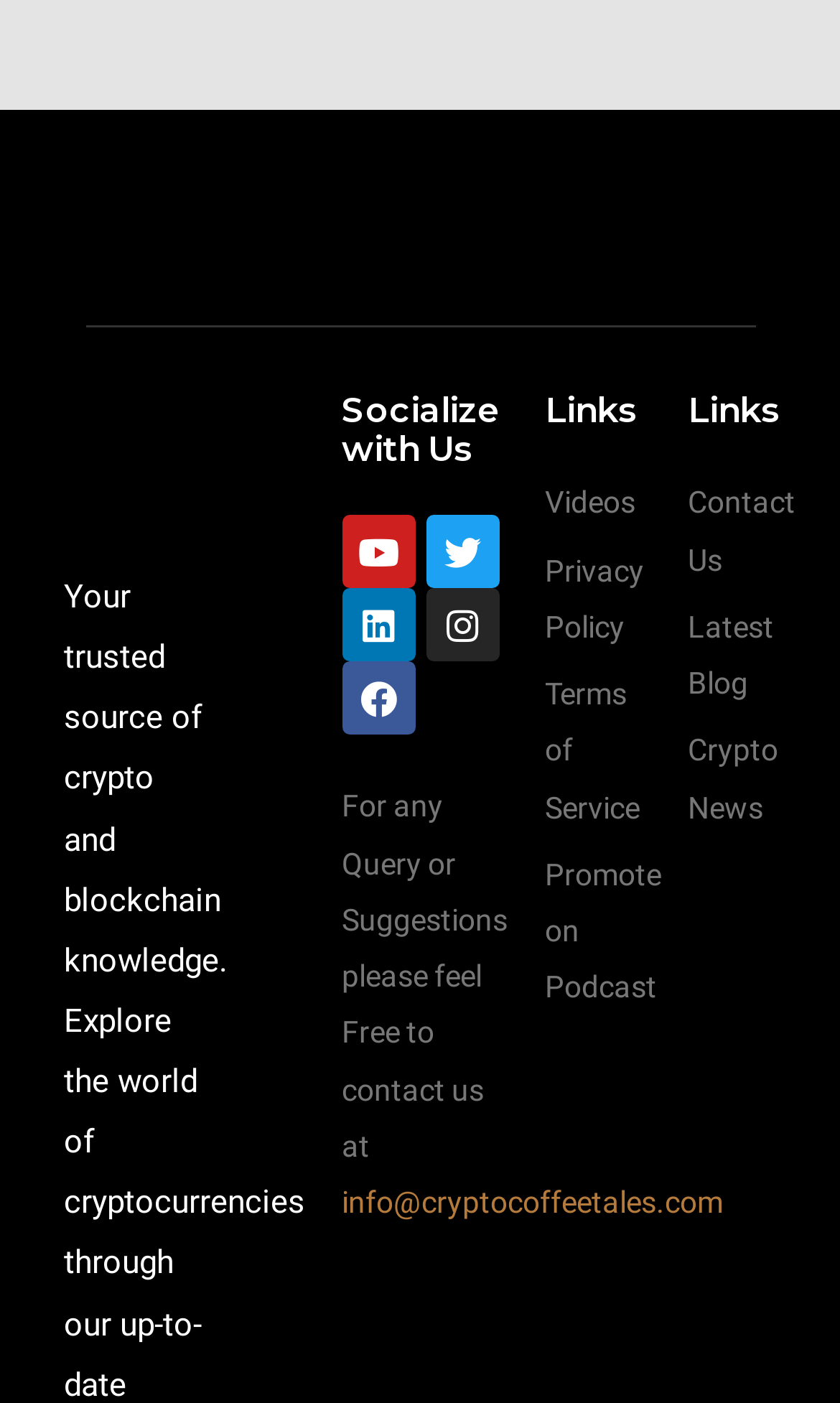Answer the question below with a single word or a brief phrase: 
What is the last link available in the second 'Links' category?

Crypto News